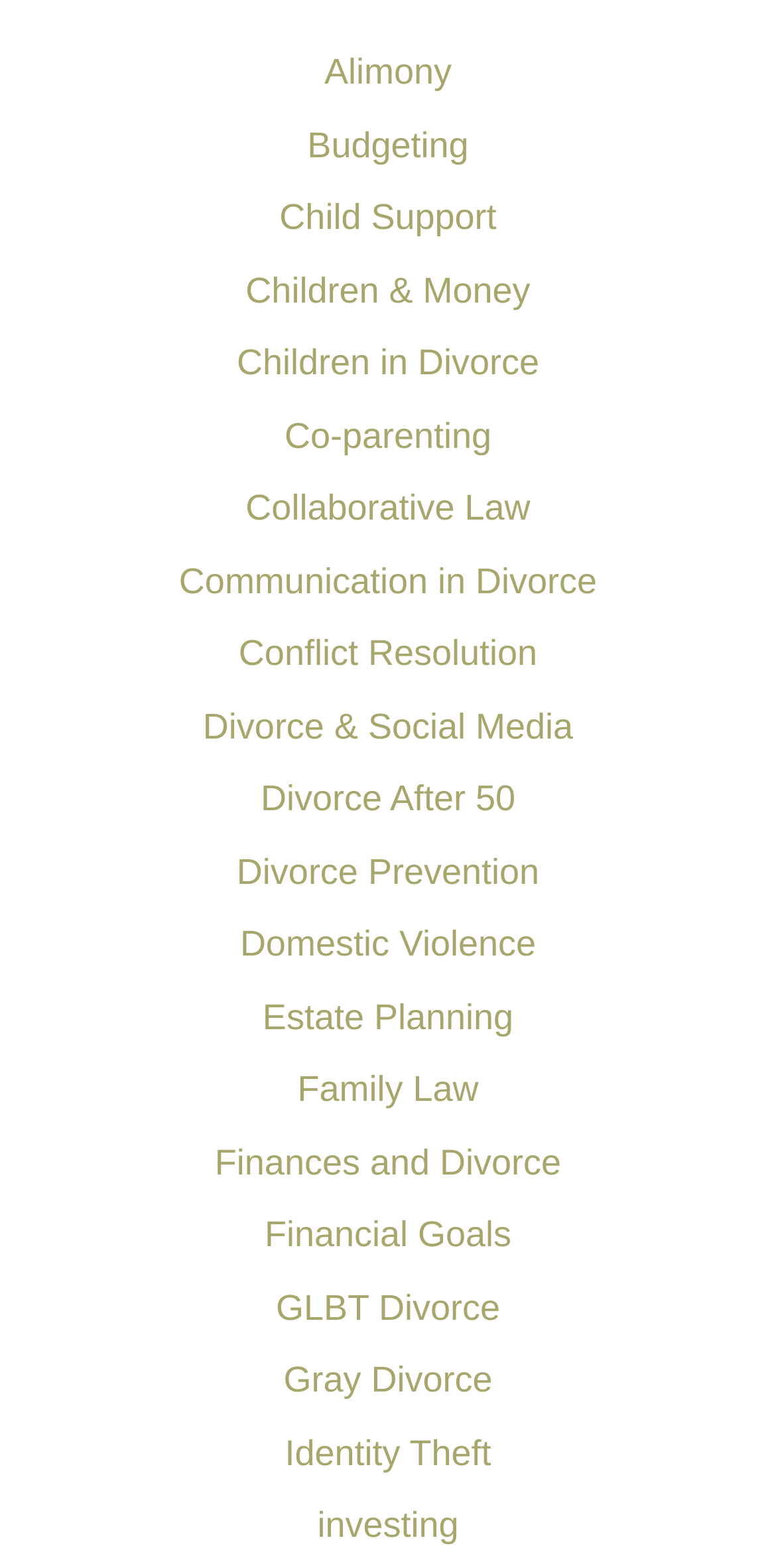From the webpage screenshot, predict the bounding box coordinates (top-left x, top-left y, bottom-right x, bottom-right y) for the UI element described here: Divorce After 50

[0.336, 0.497, 0.664, 0.535]